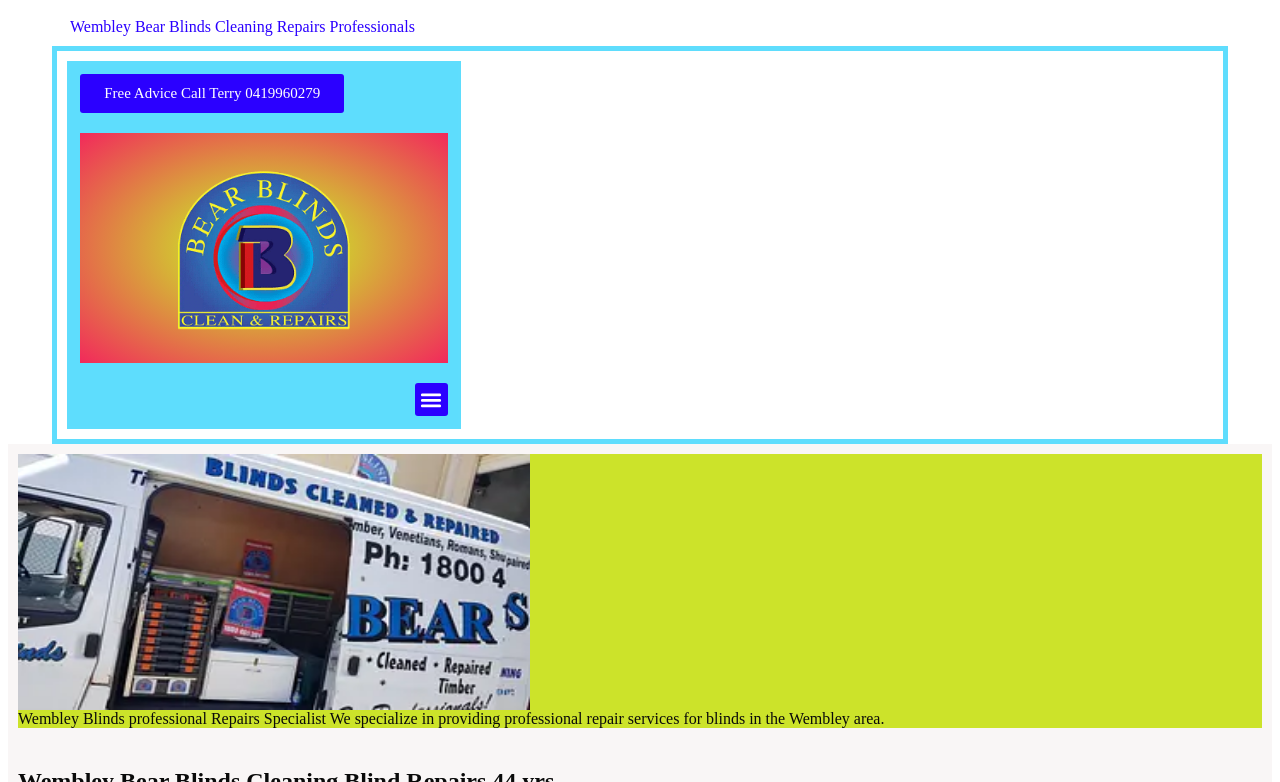Extract the primary headline from the webpage and present its text.

Wembley Bear Blinds Cleaning Repairs Professionals